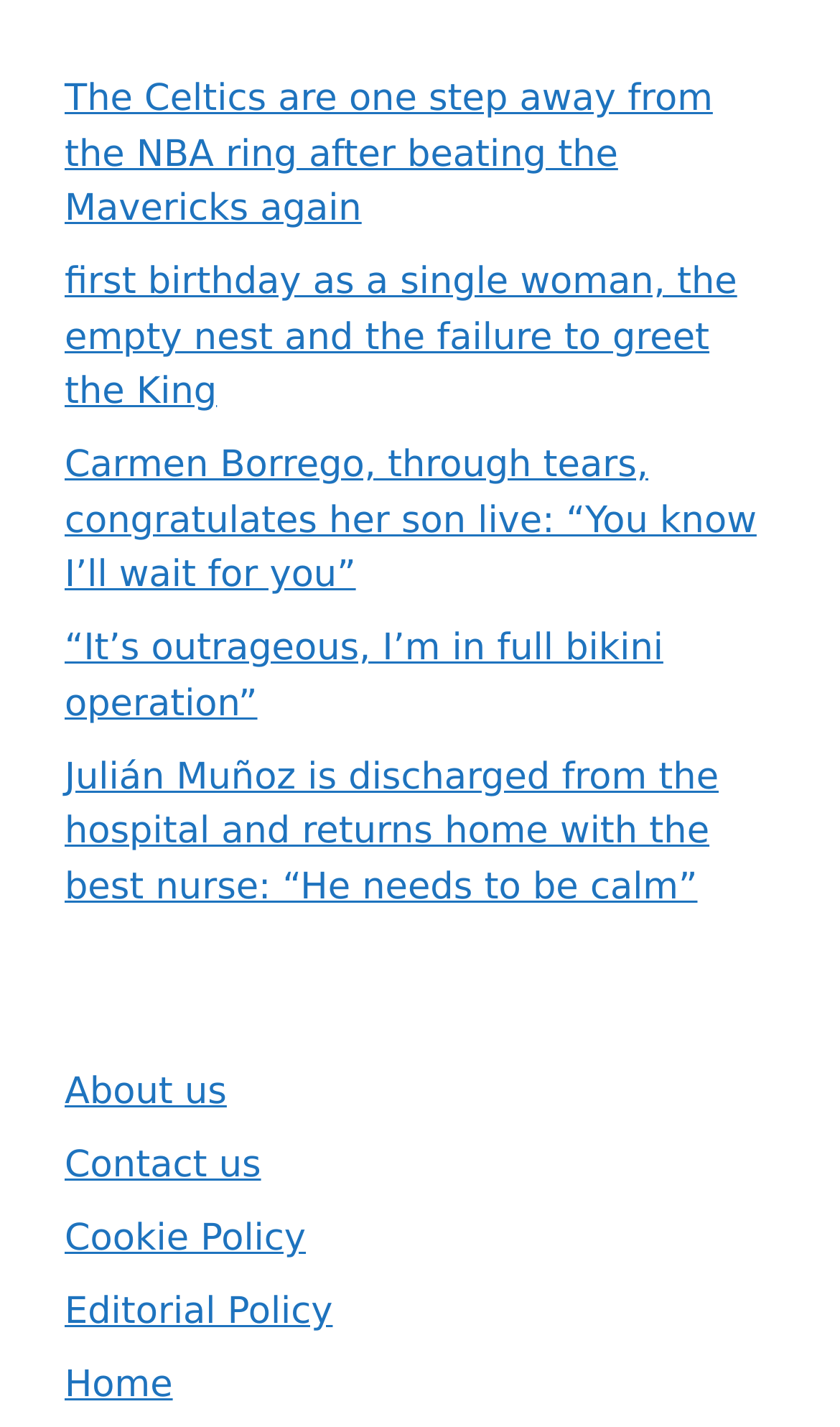Find and specify the bounding box coordinates that correspond to the clickable region for the instruction: "Contact the website administrators".

[0.077, 0.802, 0.311, 0.832]